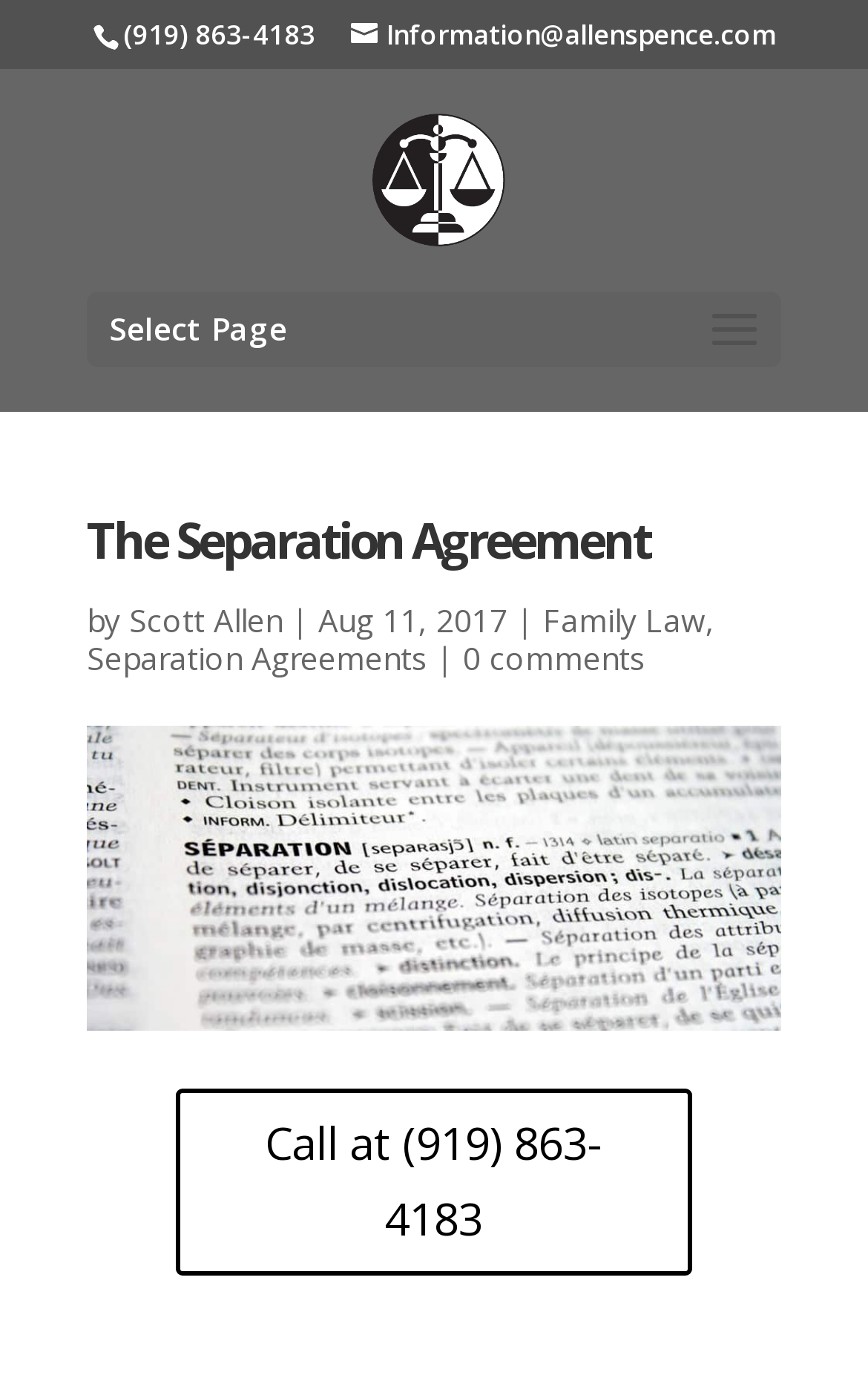Determine the bounding box coordinates for the clickable element to execute this instruction: "Call the office". Provide the coordinates as four float numbers between 0 and 1, i.e., [left, top, right, bottom].

[0.142, 0.011, 0.363, 0.039]